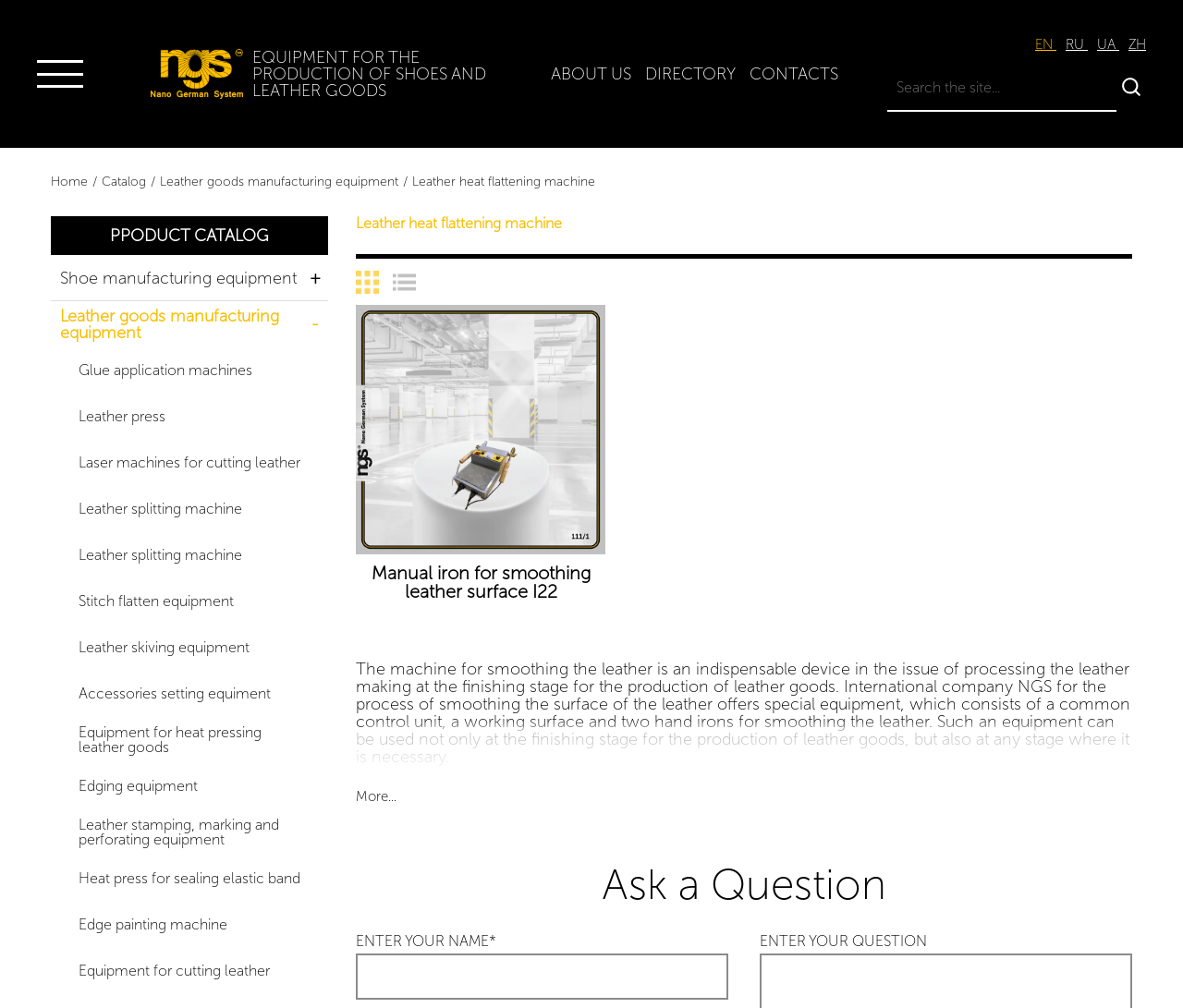What is the category of equipment under 'Cutting department'?
Answer the question with a single word or phrase, referring to the image.

Cutting leather press